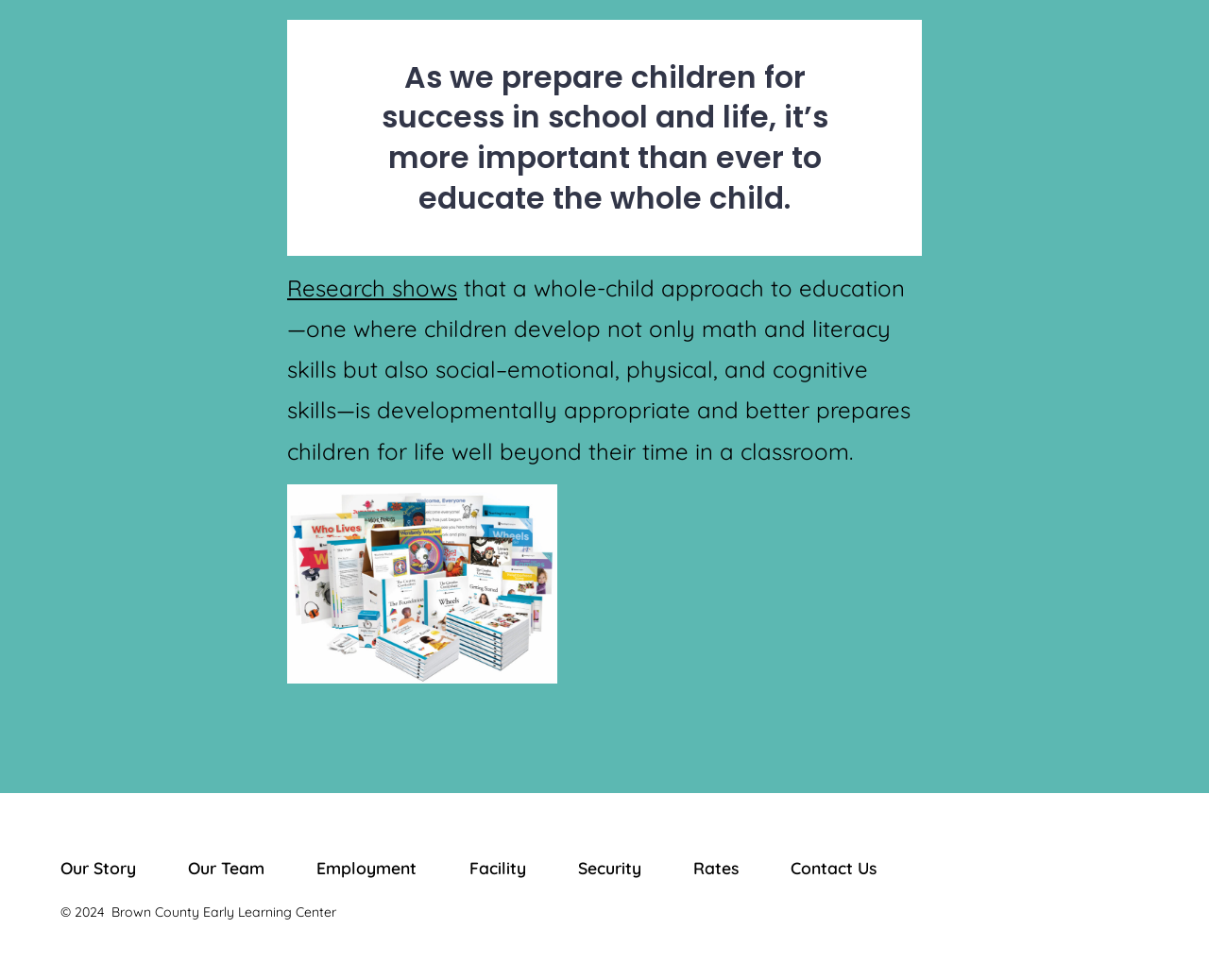Find and specify the bounding box coordinates that correspond to the clickable region for the instruction: "Visit 'Our Story'".

[0.05, 0.865, 0.132, 0.908]